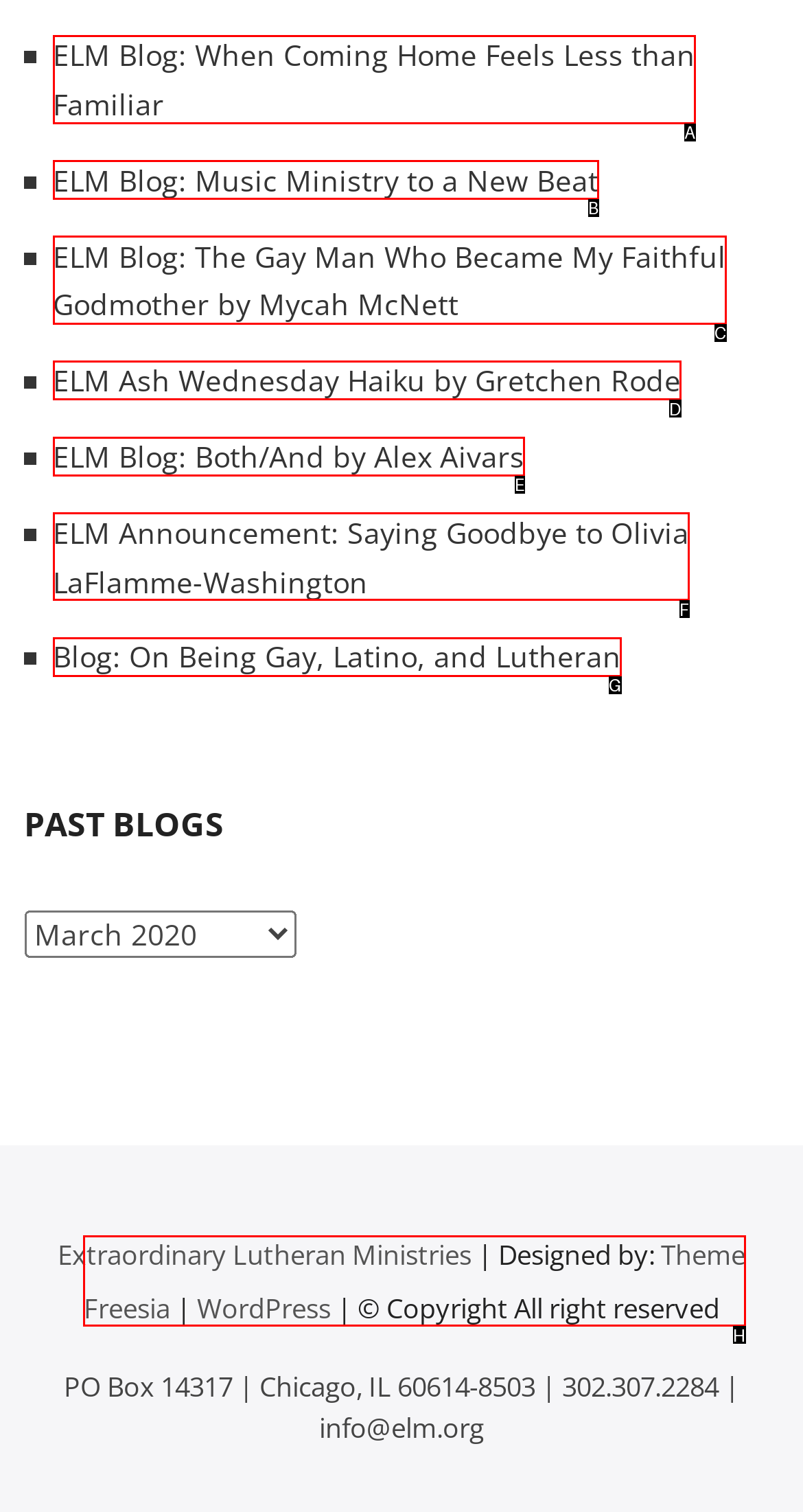Identify the HTML element that corresponds to the description: Theme Freesia Provide the letter of the matching option directly from the choices.

H